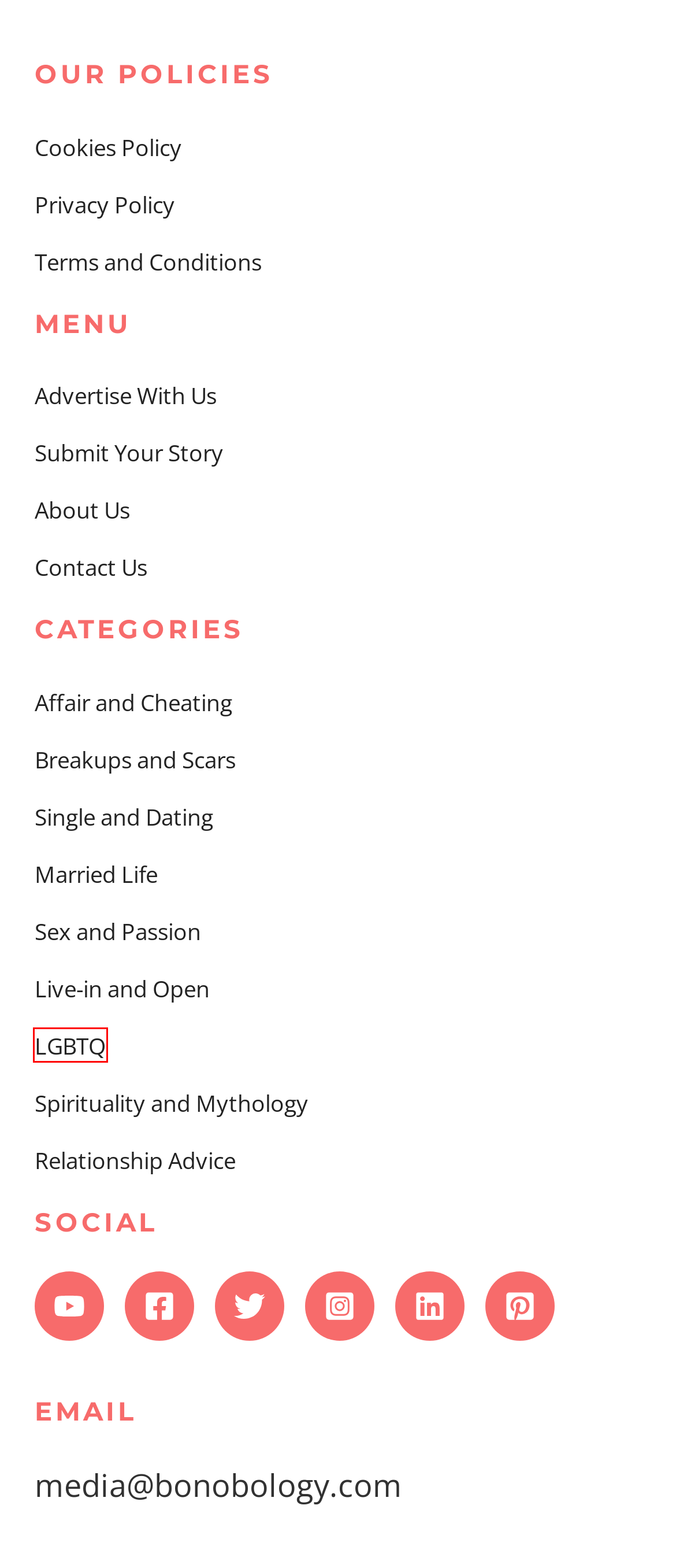You have a screenshot of a webpage with a red bounding box around an element. Choose the best matching webpage description that would appear after clicking the highlighted element. Here are the candidates:
A. LGBTQ, Sexual Identities, Sexual Orientation and Much More
B. Contact Us - Bonobology.com
C. Affair and Cheating, Extra Marital Affairs, Infidelity, Help and Support
D. Live-in and Open Relationships, Open Marriages, Premarital Relationships
E. About Us - Bonobology.com
F. Sex and Passion, Sexual Compatibility, Passionate Moments, Lovemaking
G. Advertise With Us - Bonobology.com
H. Single and Dating Life, Dating Advice, Dating Tips, Dating Do's and Don'ts

A